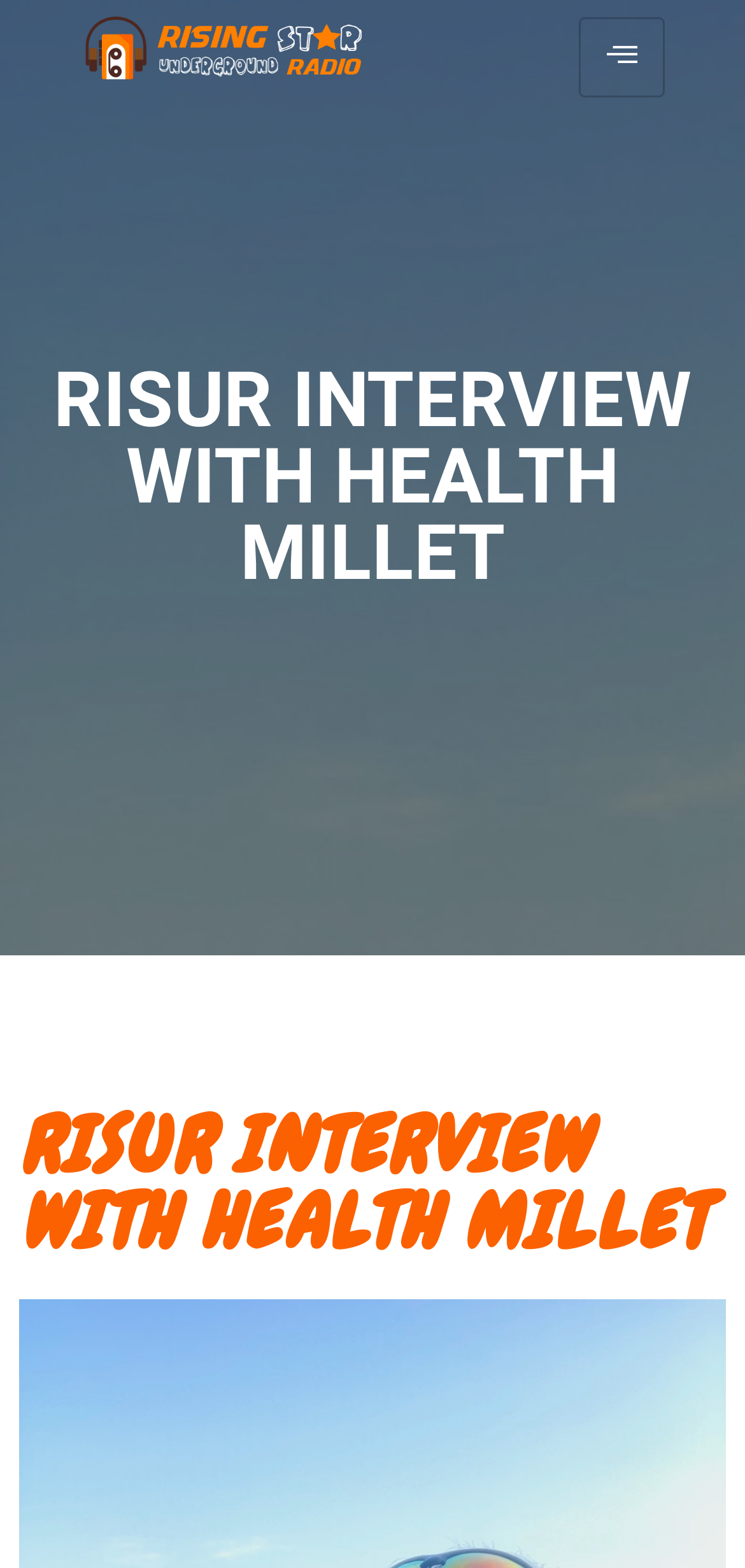Please find the main title text of this webpage.

RISUR INTERVIEW WITH HEALTH MILLET